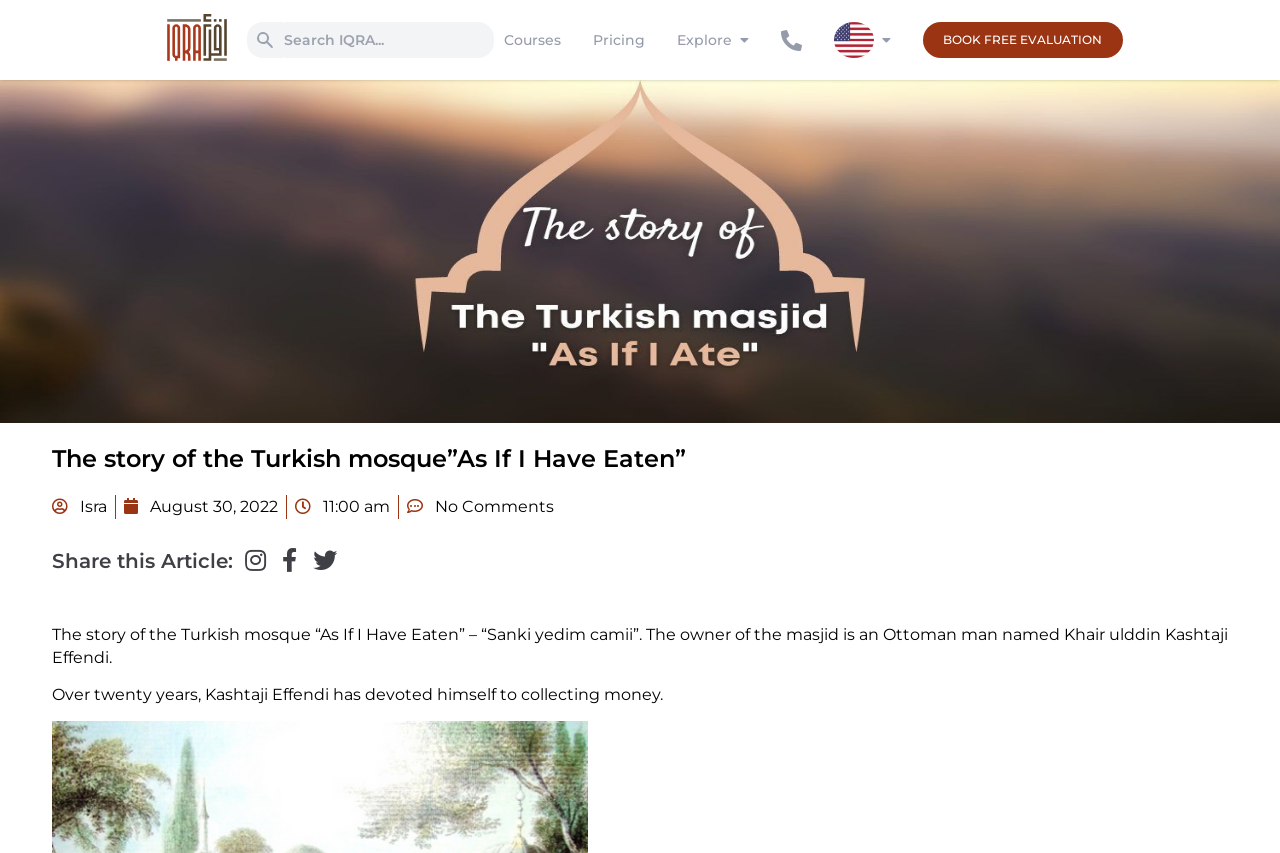Using the elements shown in the image, answer the question comprehensively: What time was the article posted?

The answer can be found in the StaticText element with the text '11:00 am'.